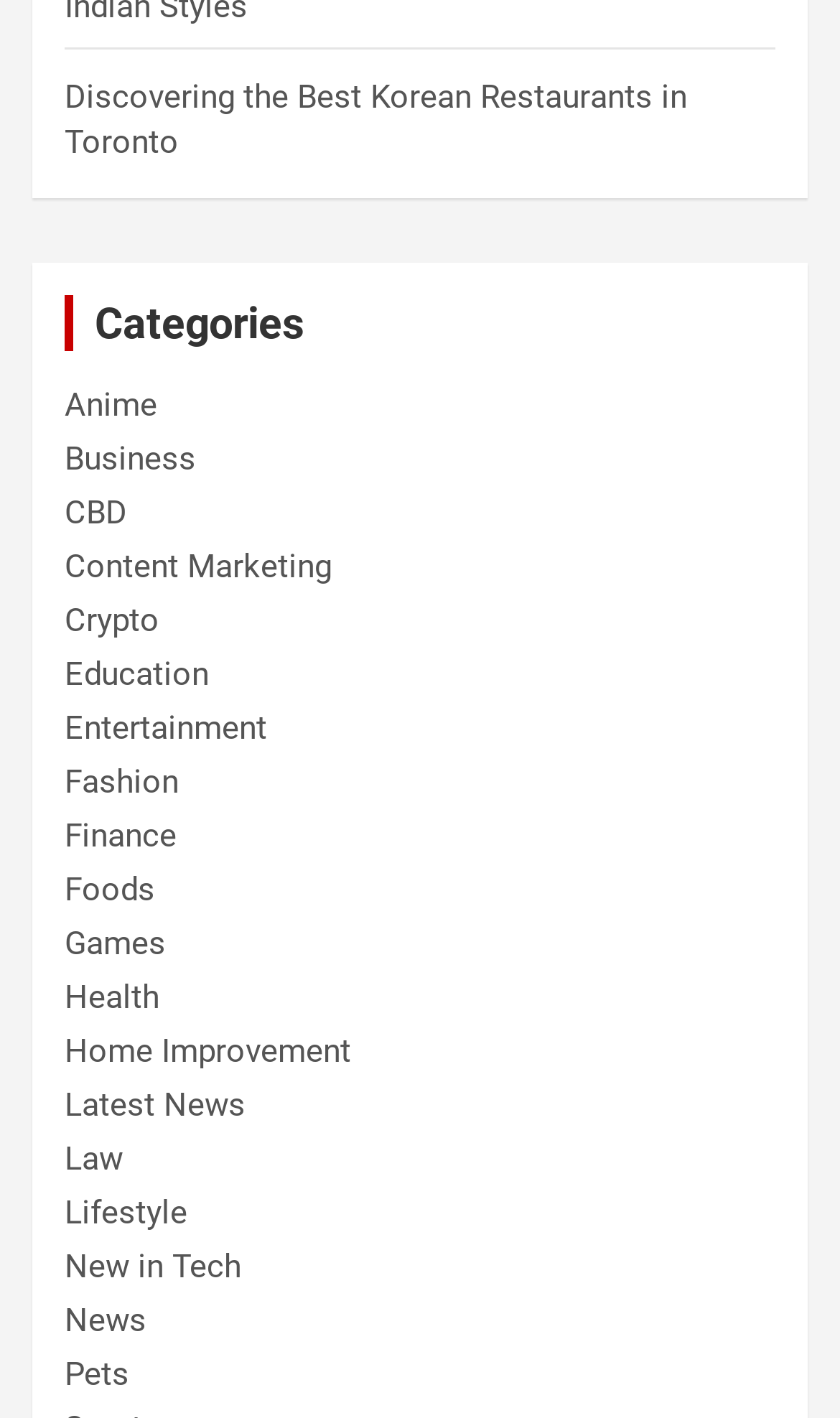Please locate the bounding box coordinates of the element that needs to be clicked to achieve the following instruction: "Explore the 'Fashion' section". The coordinates should be four float numbers between 0 and 1, i.e., [left, top, right, bottom].

[0.077, 0.537, 0.213, 0.564]